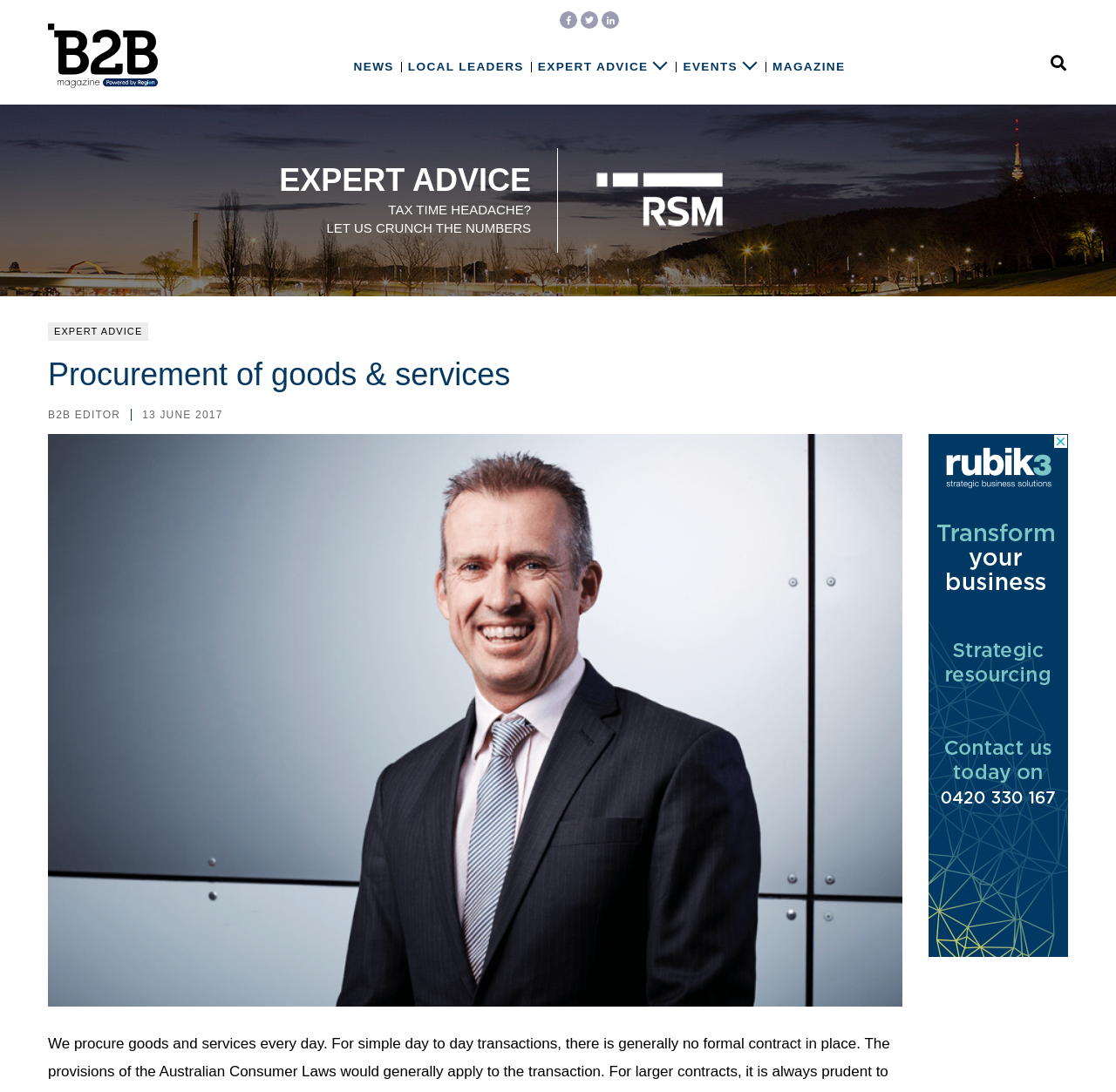What type of advice is being offered?
Respond to the question with a well-detailed and thorough answer.

The webpage has a section dedicated to 'Expert Advice', which is indicated by a heading with the same text. This section appears to be related to providing advice on various topics.